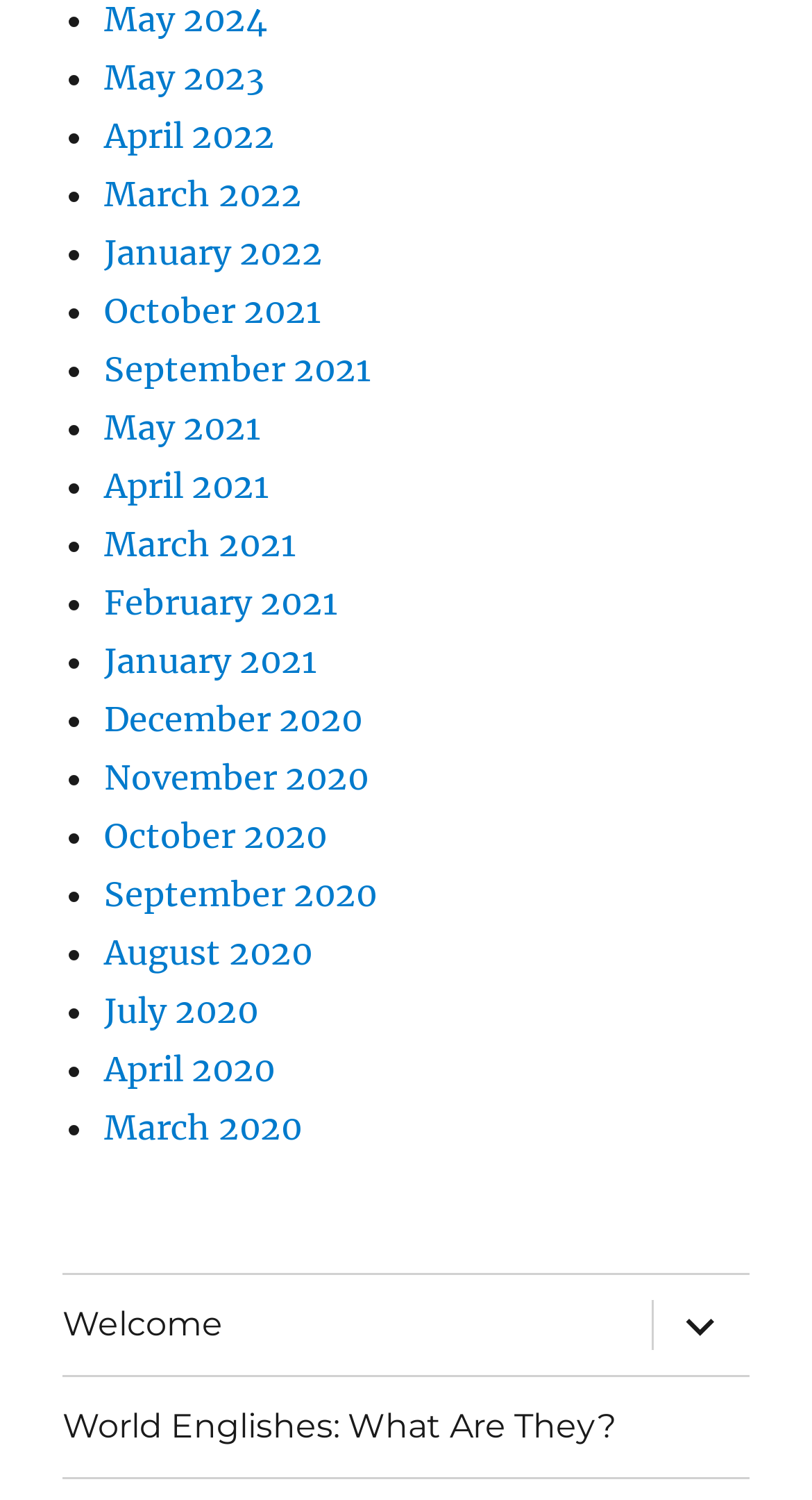Please identify the bounding box coordinates of the region to click in order to complete the given instruction: "Expand child menu". The coordinates should be four float numbers between 0 and 1, i.e., [left, top, right, bottom].

[0.8, 0.85, 0.923, 0.916]